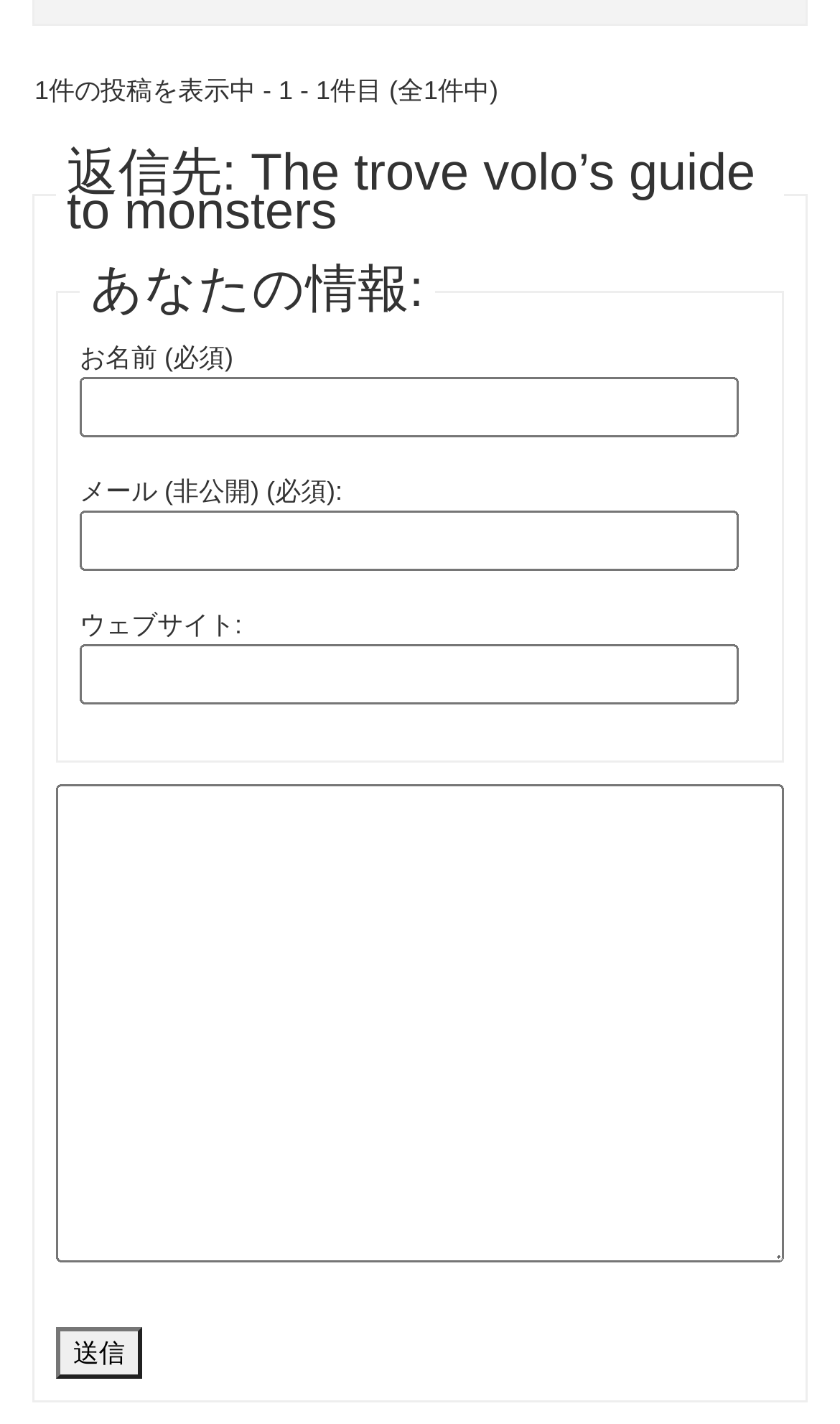Locate the bounding box coordinates of the UI element described by: "parent_node: お名前 (必須) name="bbp_anonymous_name"". Provide the coordinates as four float numbers between 0 and 1, formatted as [left, top, right, bottom].

[0.095, 0.265, 0.879, 0.307]